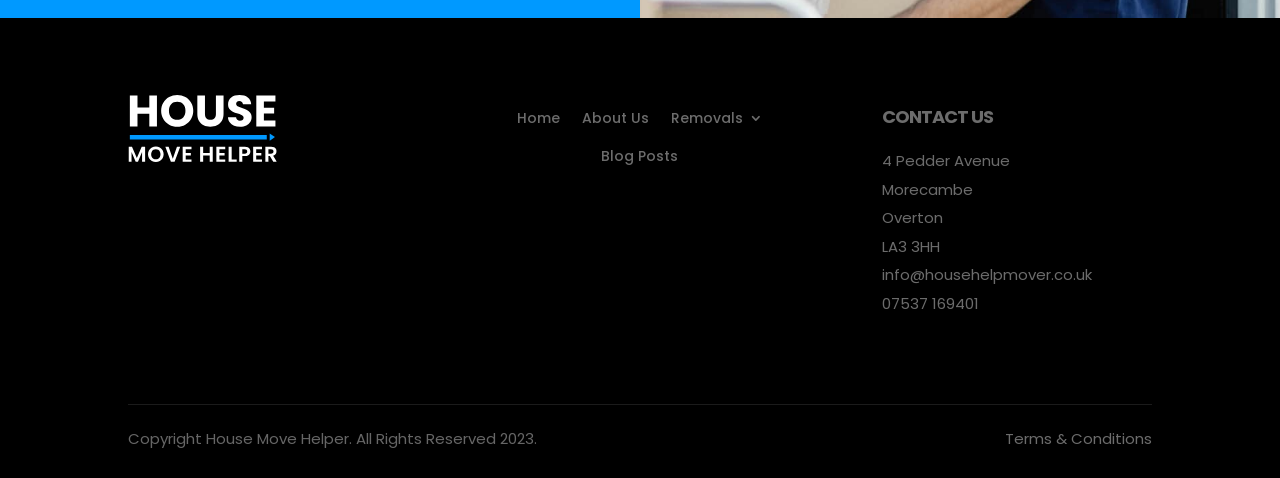What is the company's email address?
Refer to the screenshot and respond with a concise word or phrase.

info@househelpmover.co.uk